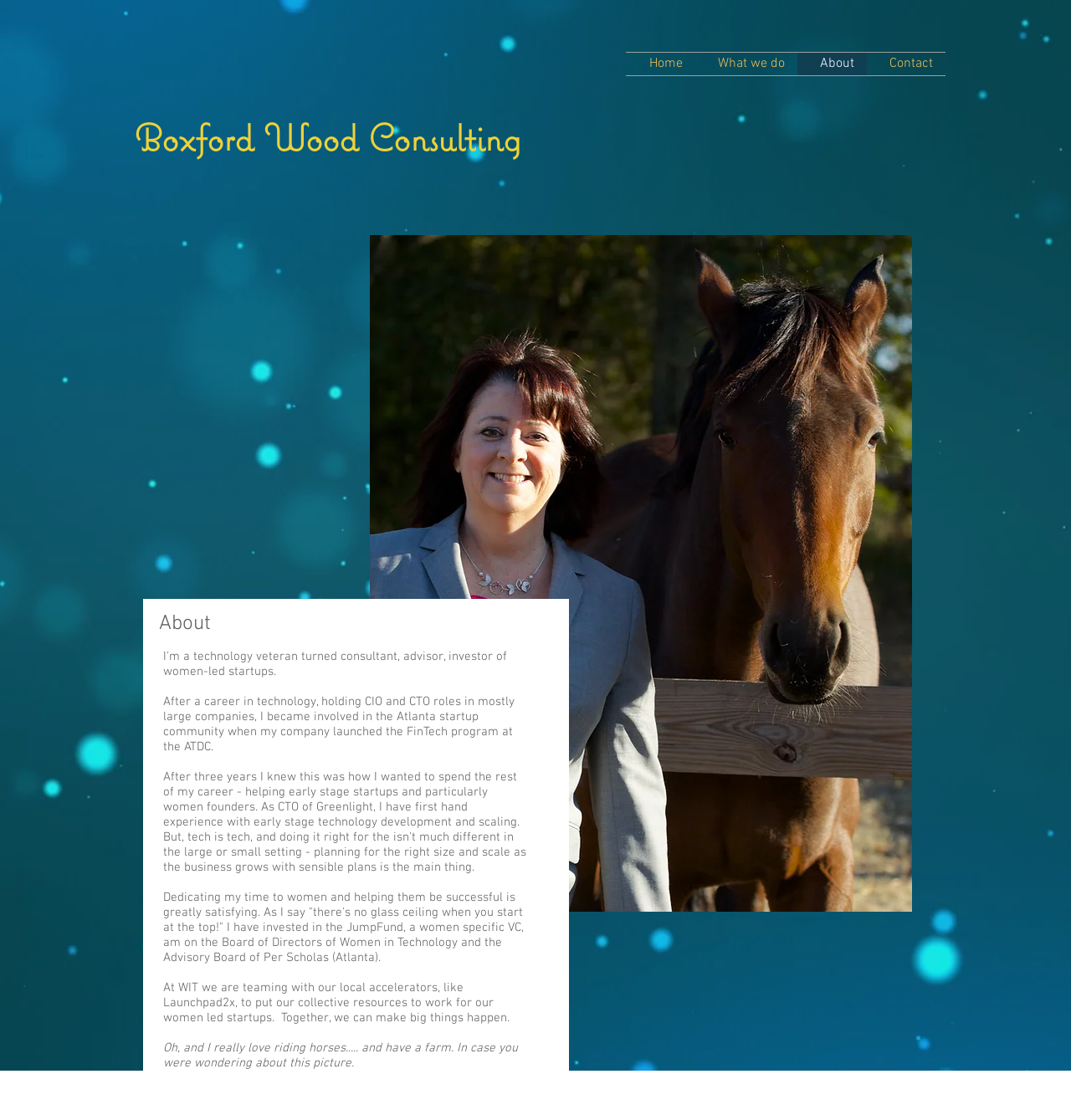Mark the bounding box of the element that matches the following description: "About".

[0.745, 0.047, 0.809, 0.067]